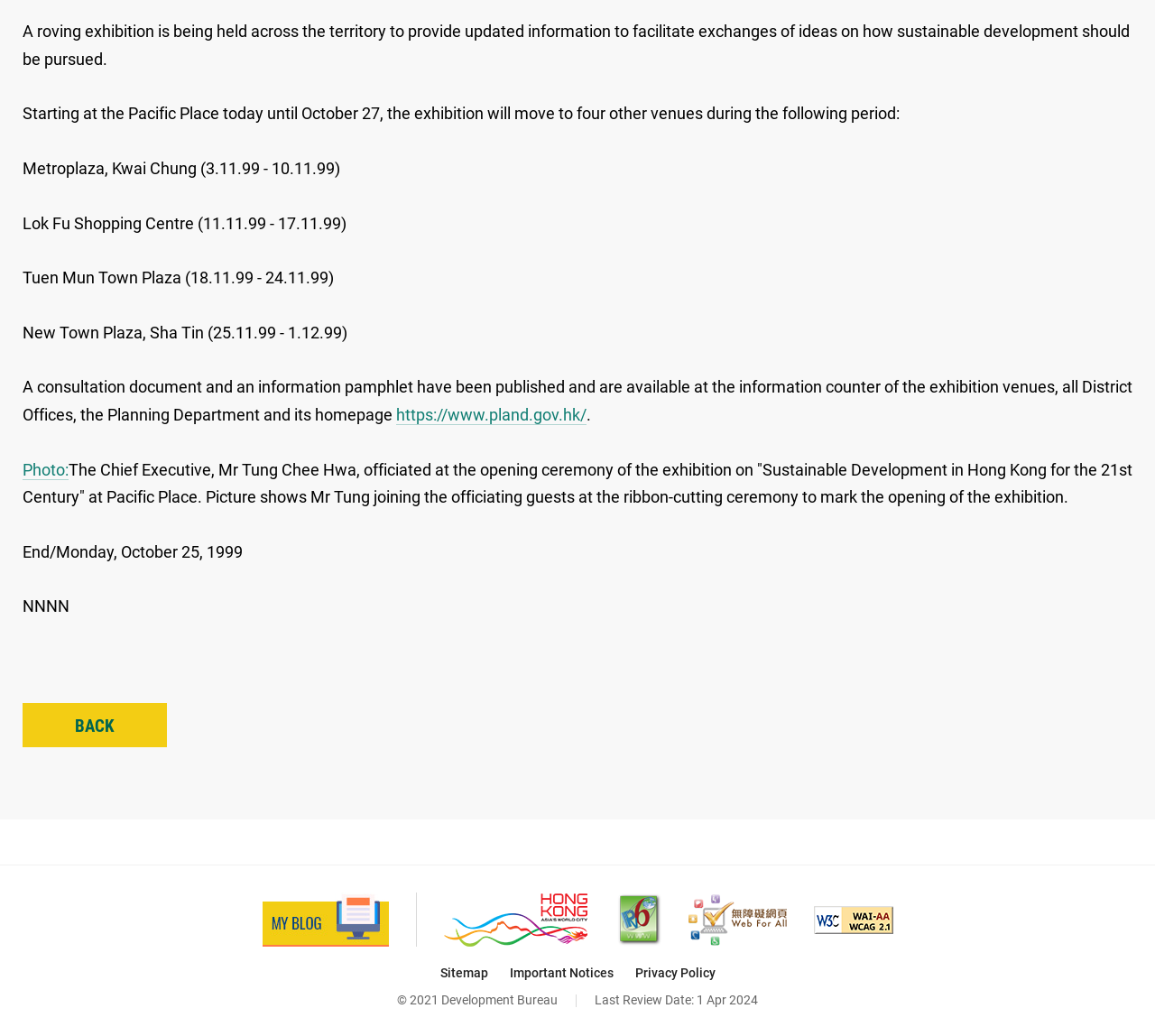Please give a one-word or short phrase response to the following question: 
What is the name of the department mentioned in the text?

Planning Department